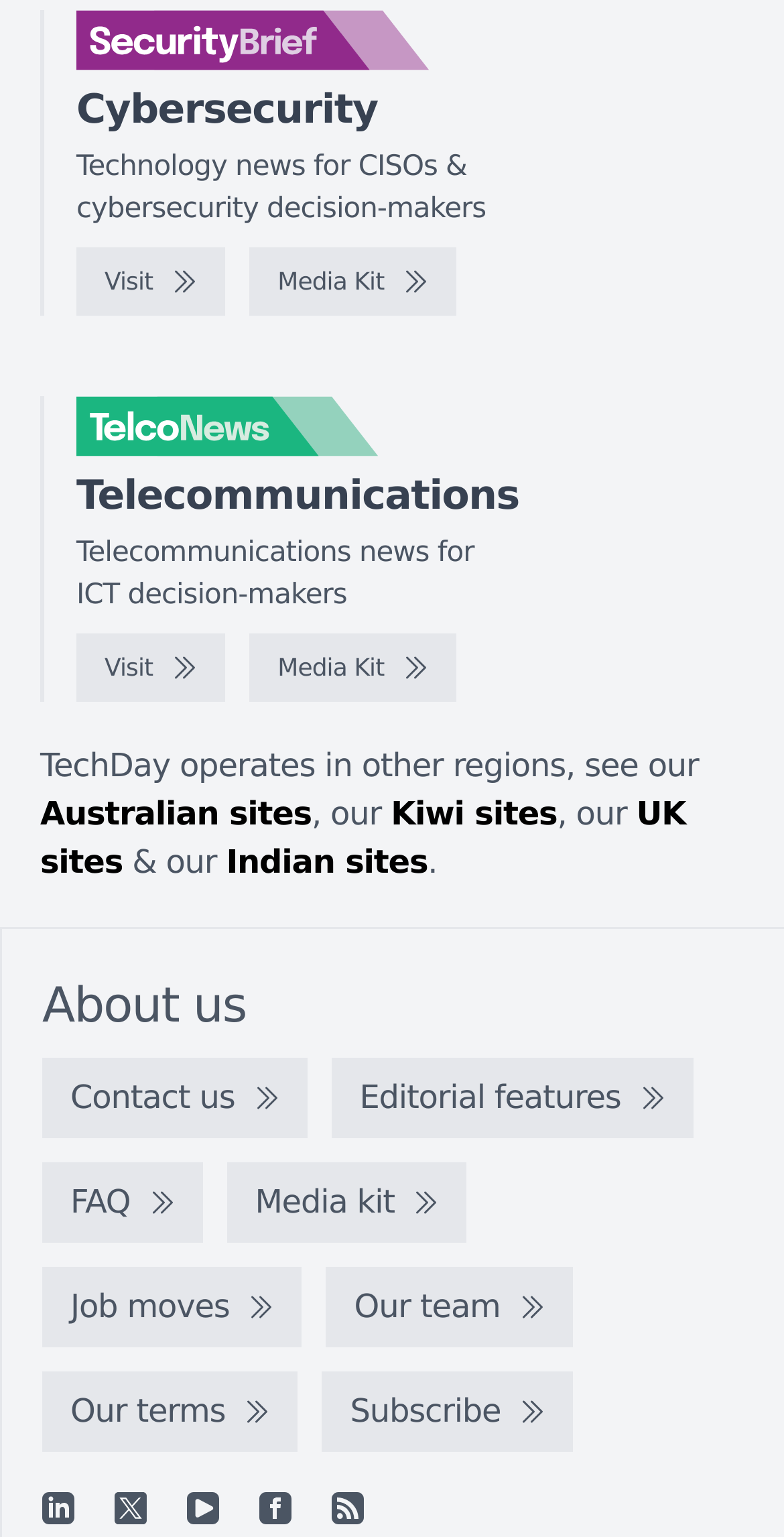How many regions does TechDay operate in?
Provide an in-depth and detailed explanation in response to the question.

The website mentions 'Australian sites', 'Kiwi sites', 'UK sites', and 'Indian sites', indicating that TechDay operates in multiple regions.